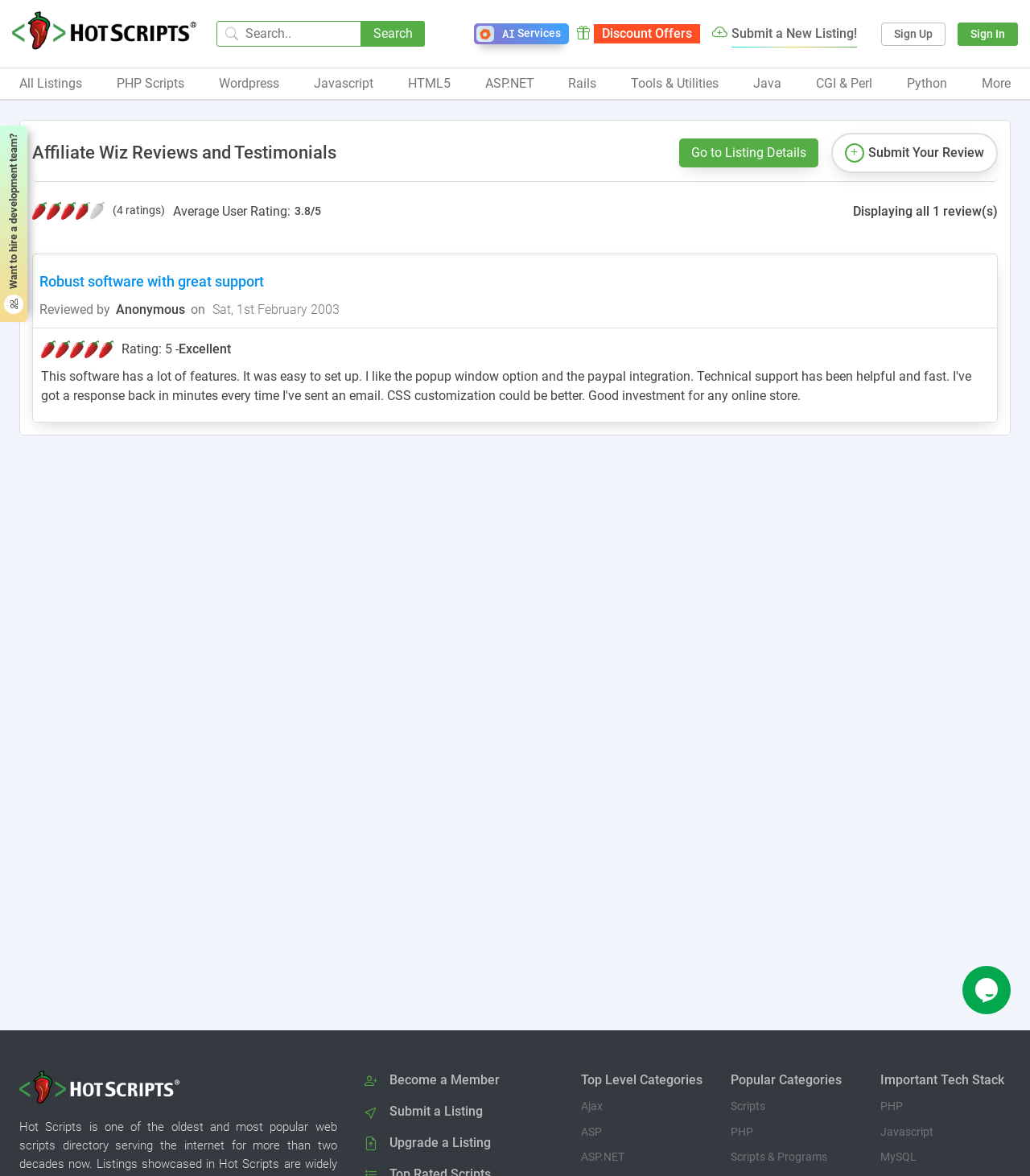Using the format (top-left x, top-left y, bottom-right x, bottom-right y), and given the element description, identify the bounding box coordinates within the screenshot: Python

[0.881, 0.063, 0.92, 0.079]